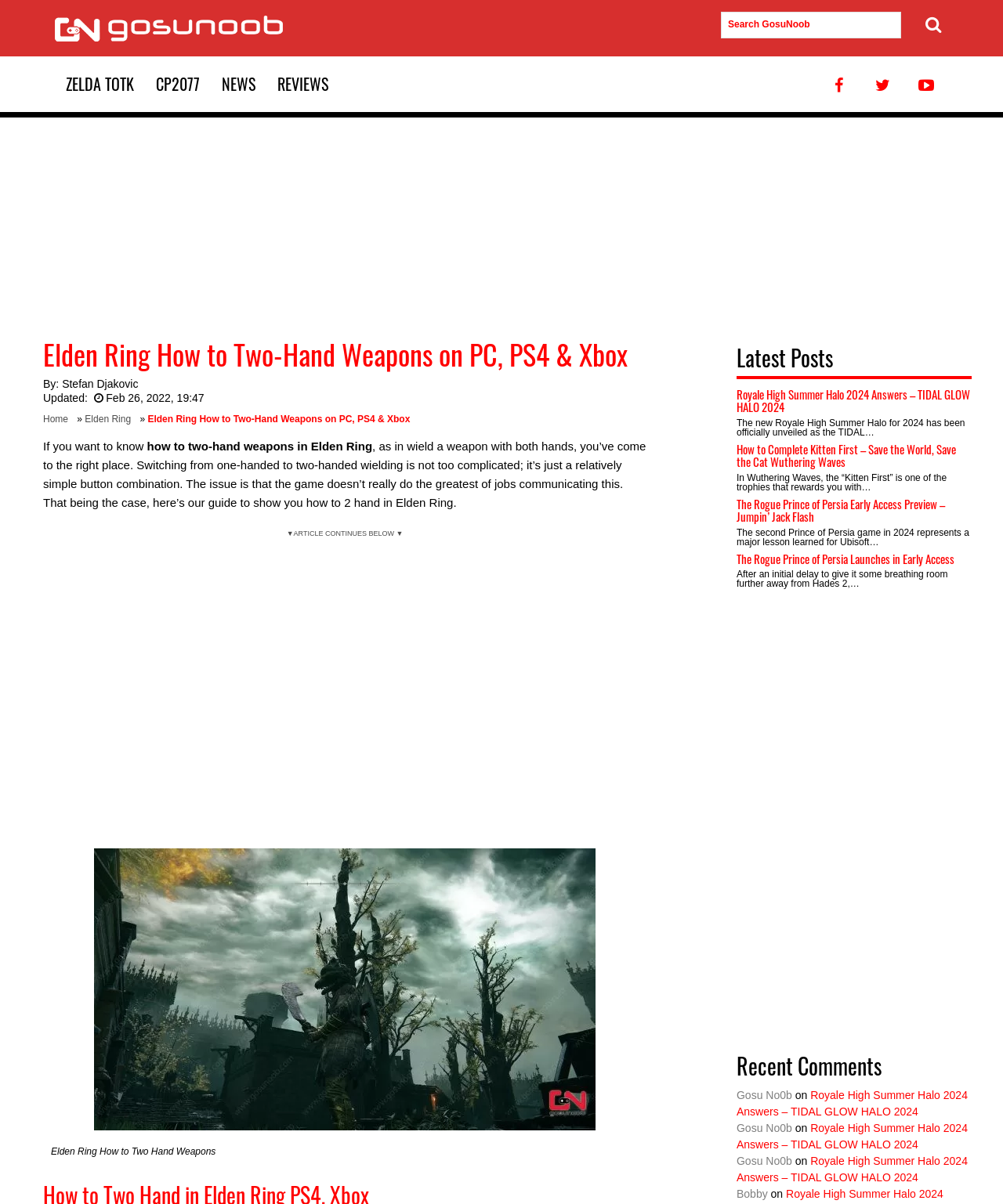Using the element description CP2077, predict the bounding box coordinates for the UI element. Provide the coordinates in (top-left x, top-left y, bottom-right x, bottom-right y) format with values ranging from 0 to 1.

[0.145, 0.047, 0.21, 0.092]